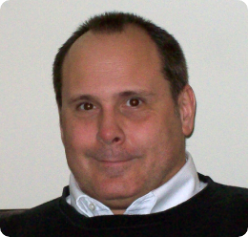What is the man wearing?
Based on the visual information, provide a detailed and comprehensive answer.

According to the caption, the man is dressed in a 'collared shirt beneath a dark sweater', which suggests that he is wearing a collared shirt and a sweater.